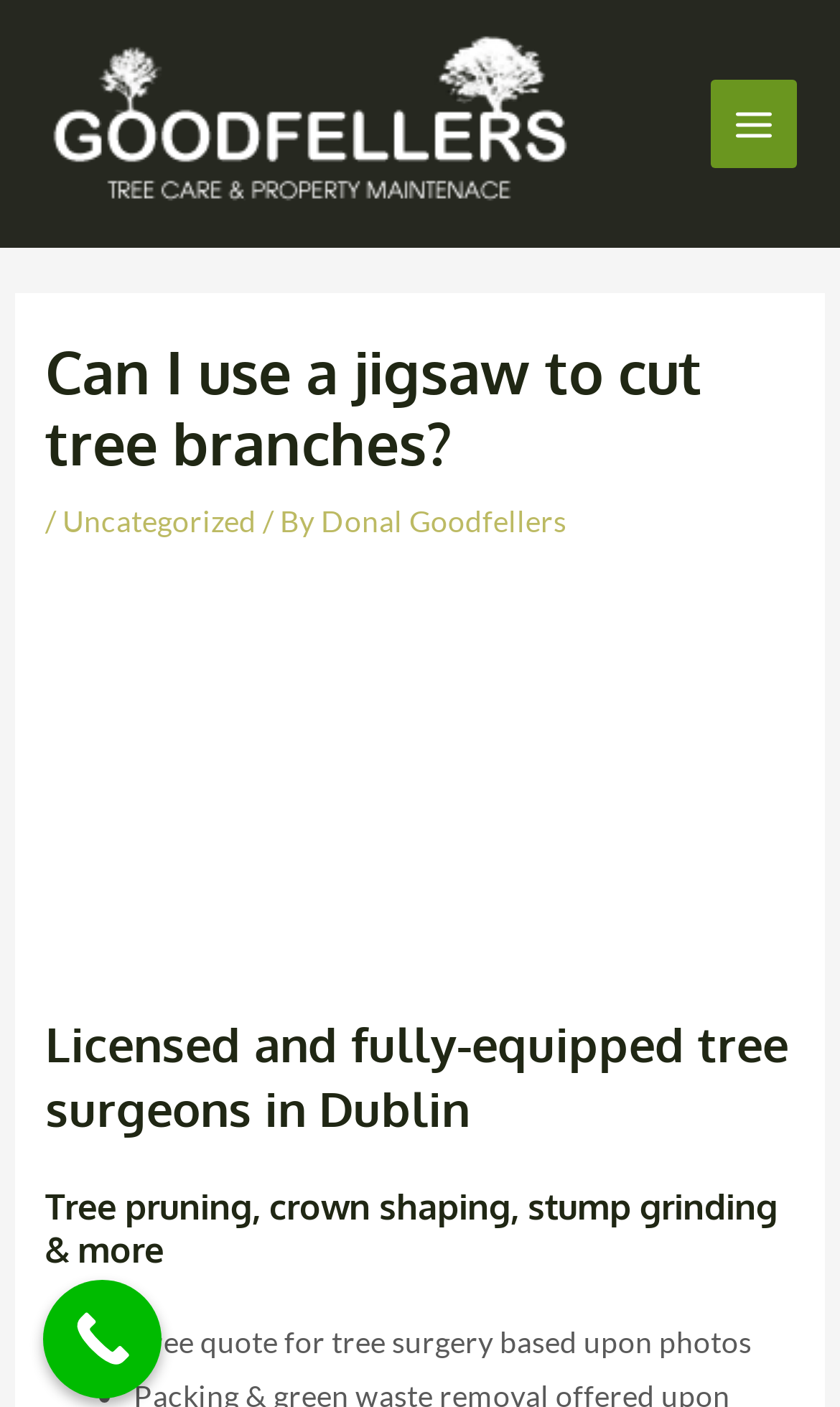Give a one-word or short-phrase answer to the following question: 
Can you get a free quote for tree surgery?

Yes